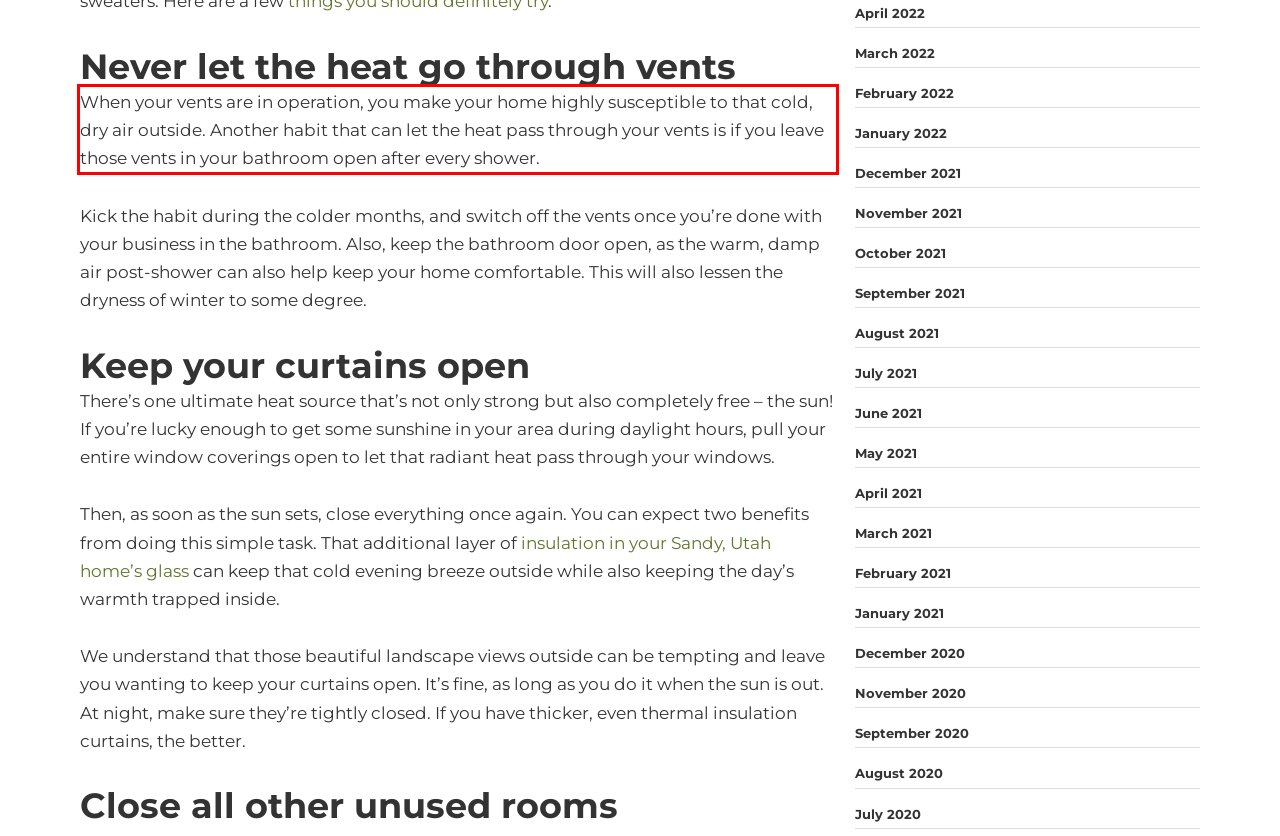Analyze the screenshot of a webpage where a red rectangle is bounding a UI element. Extract and generate the text content within this red bounding box.

When your vents are in operation, you make your home highly susceptible to that cold, dry air outside. Another habit that can let the heat pass through your vents is if you leave those vents in your bathroom open after every shower.